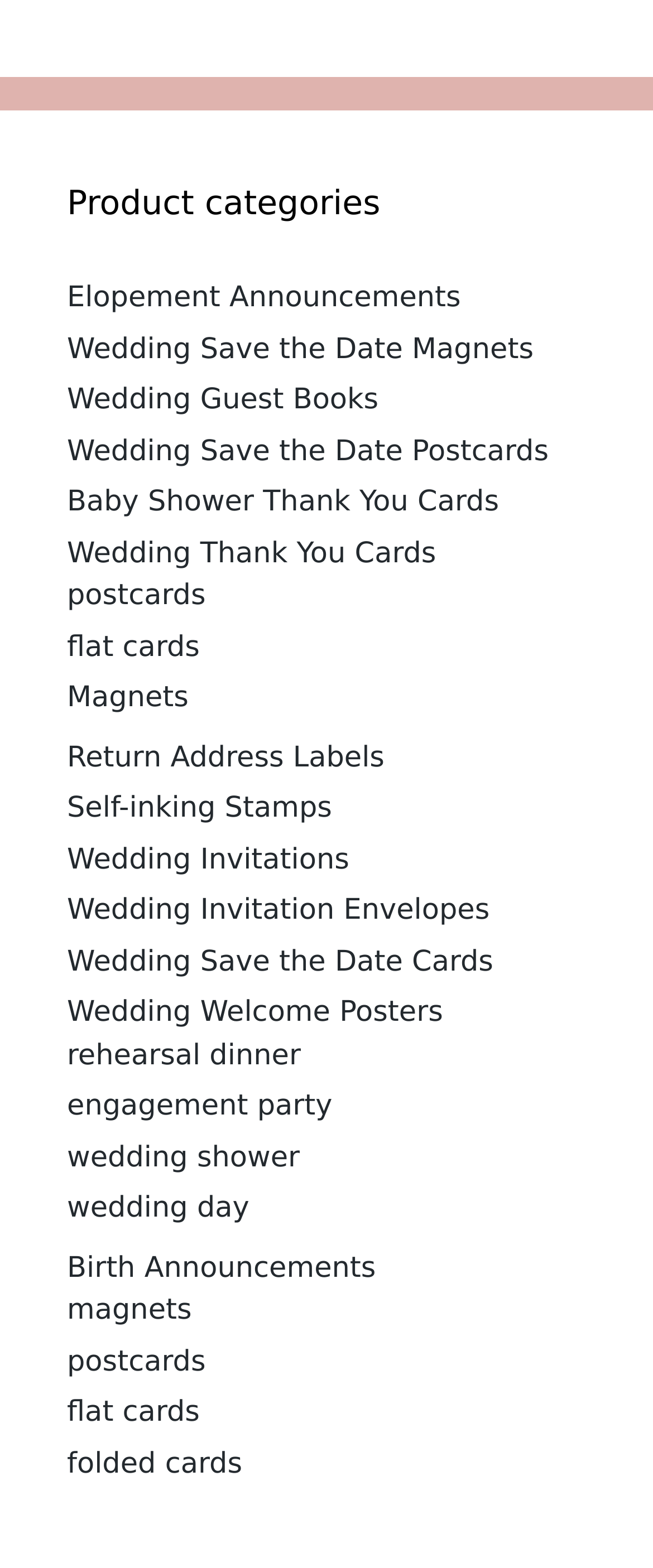Identify the bounding box of the UI component described as: "Wedding Save the Date Cards".

[0.103, 0.603, 0.756, 0.624]